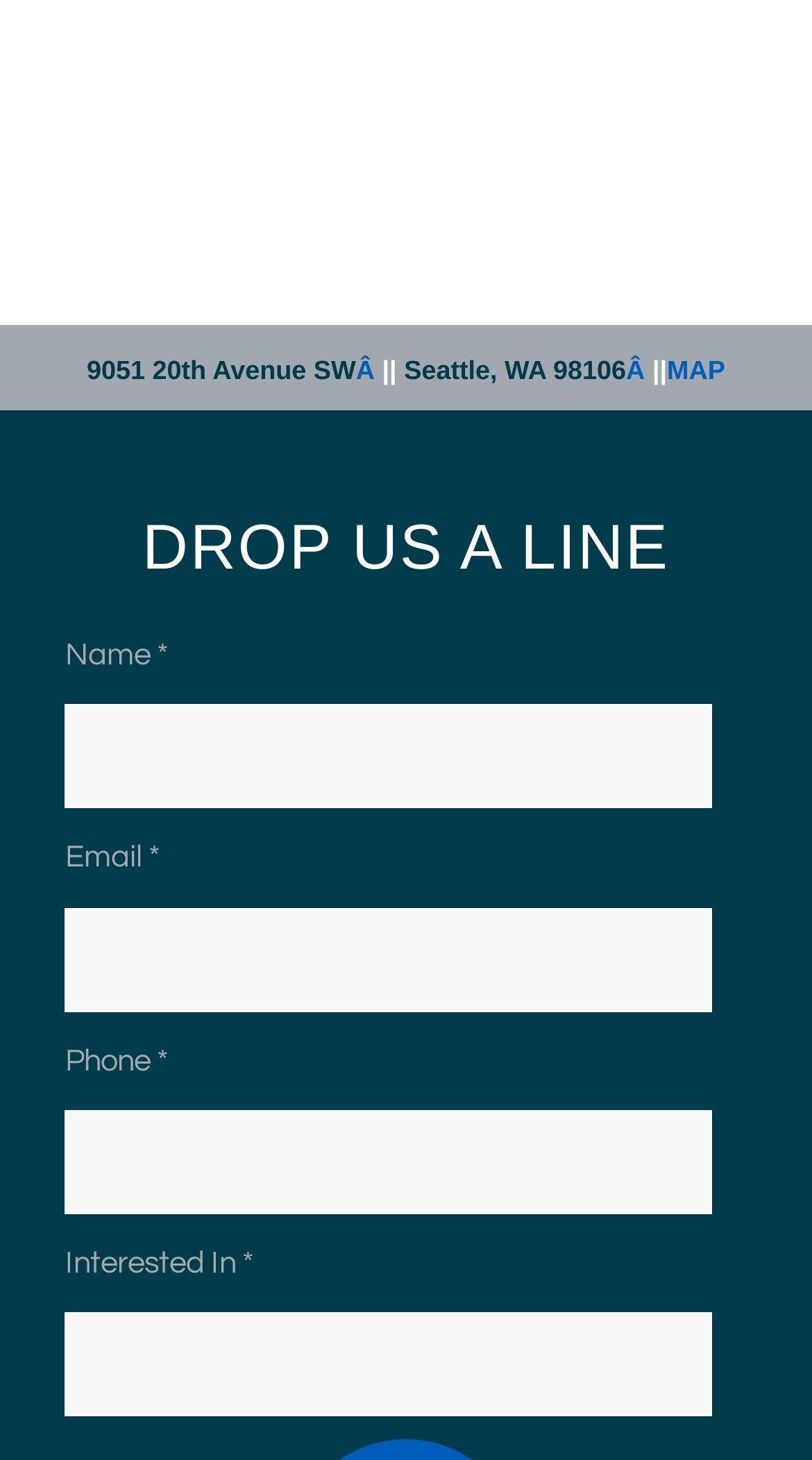From the element description info@oldlowlight.co.uk, predict the bounding box coordinates of the UI element. The coordinates must be specified in the format (top-left x, top-left y, bottom-right x, bottom-right y) and should be within the 0 to 1 range.

None